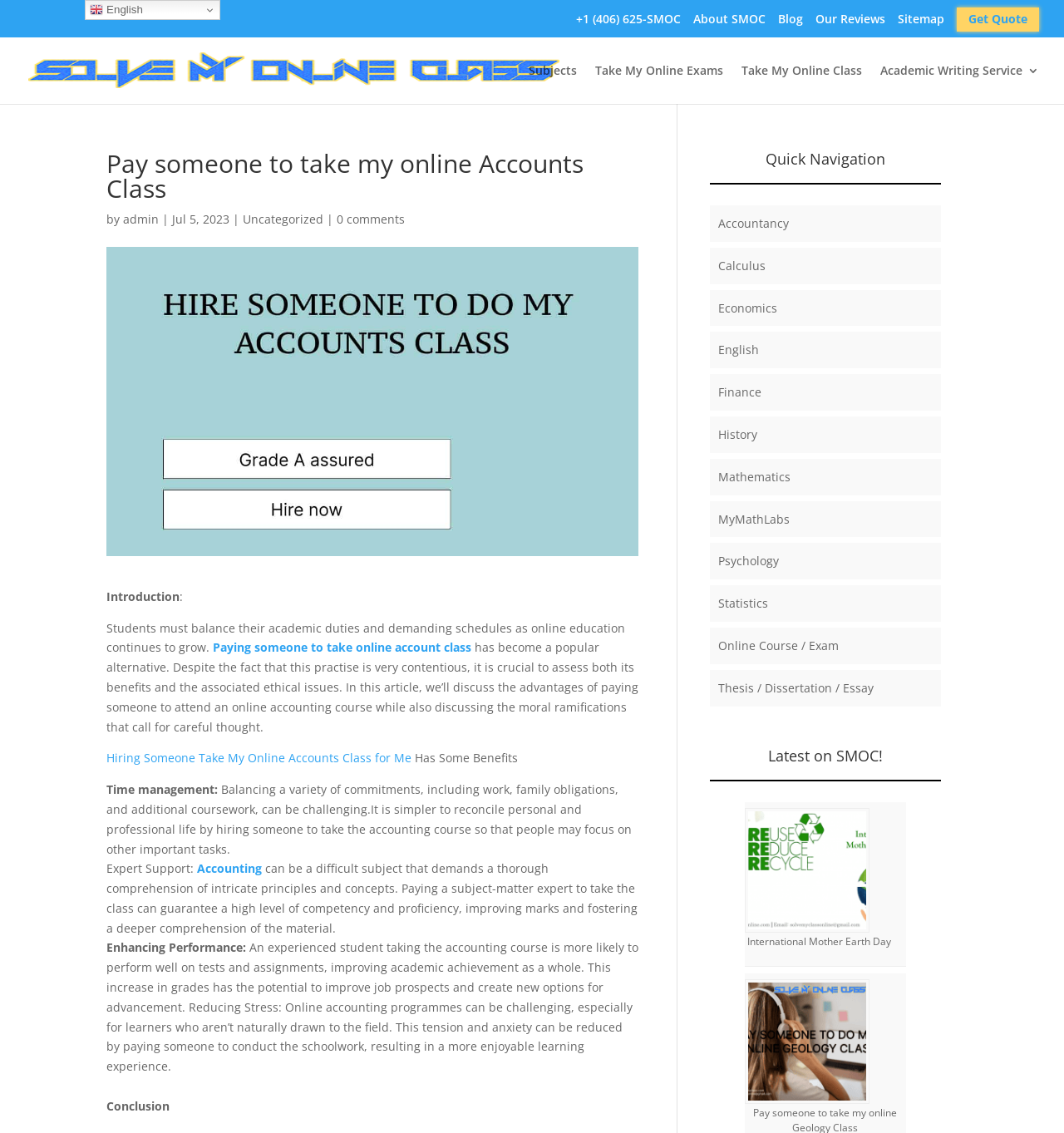Please provide a detailed answer to the question below based on the screenshot: 
What is the latest post on SMOC!

The webpage has a section called Latest on SMOC!, which lists recent posts, and the latest one is about International Mother Earth Day.